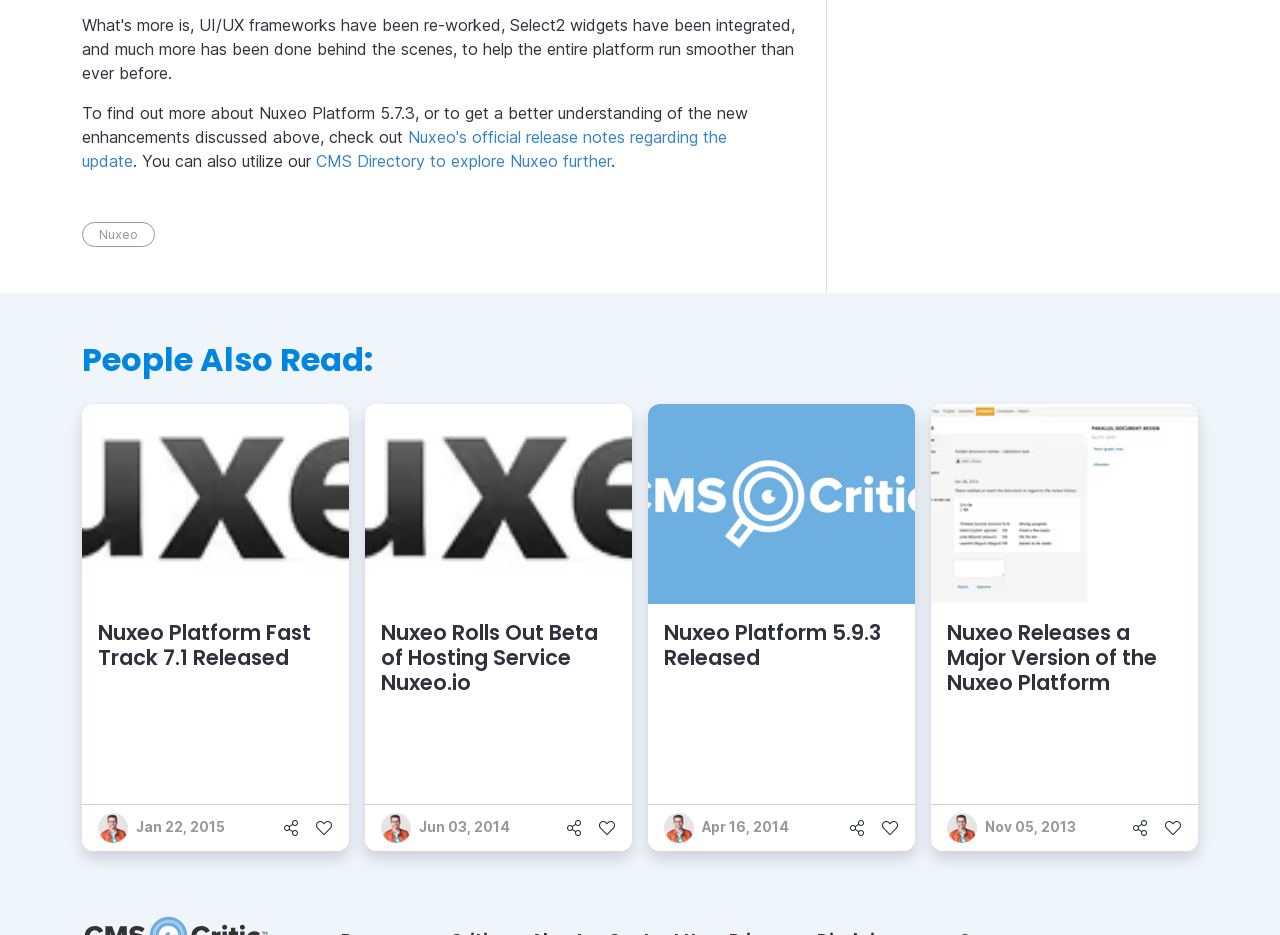Locate the bounding box coordinates of the element you need to click to accomplish the task described by this instruction: "Explore Nuxeo further".

[0.247, 0.162, 0.477, 0.183]